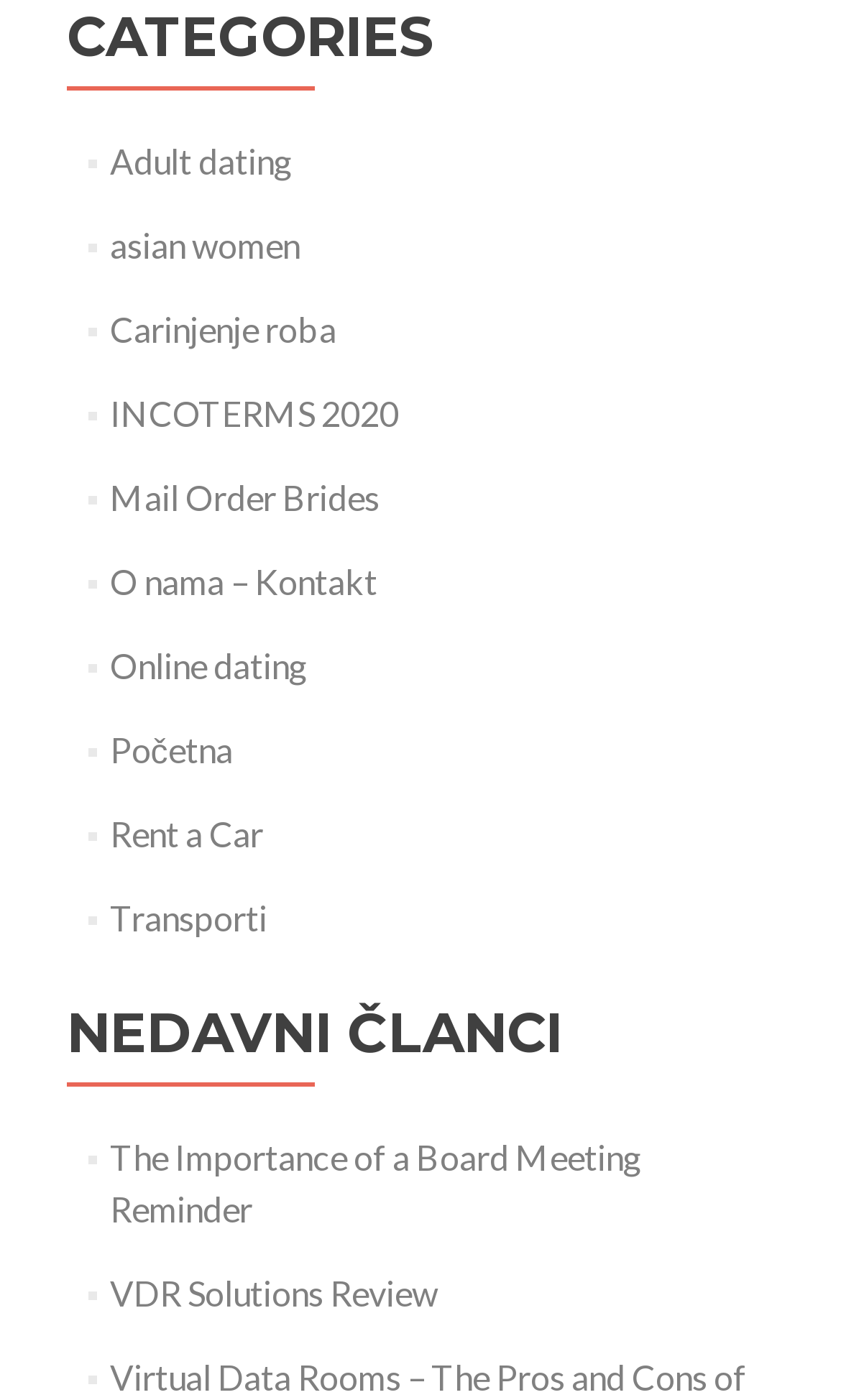Find the bounding box coordinates for the area that should be clicked to accomplish the instruction: "Explore Rent a Car".

[0.13, 0.581, 0.312, 0.61]